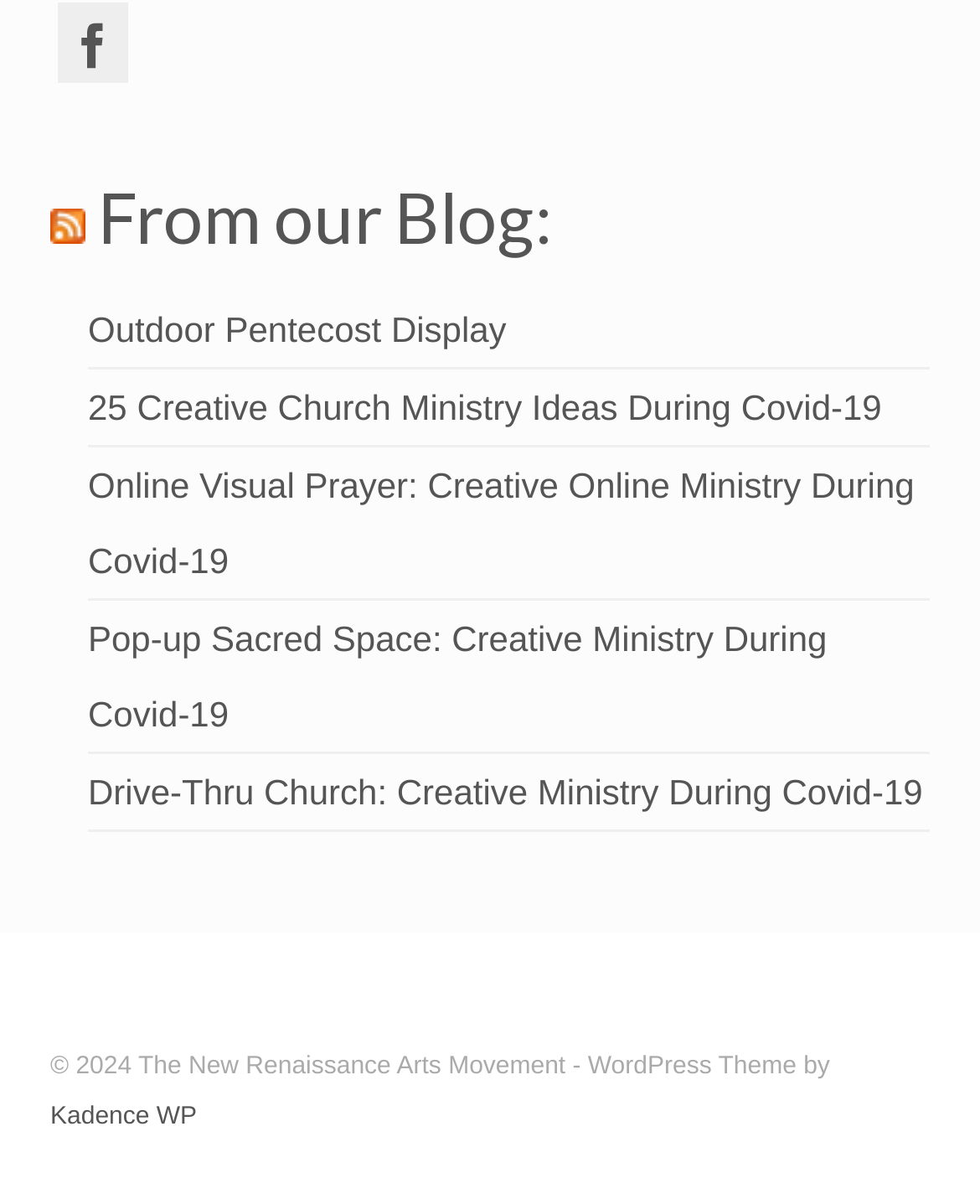Bounding box coordinates must be specified in the format (top-left x, top-left y, bottom-right x, bottom-right y). All values should be floating point numbers between 0 and 1. What are the bounding box coordinates of the UI element described as: Outdoor Pentecost Display

[0.09, 0.256, 0.517, 0.29]